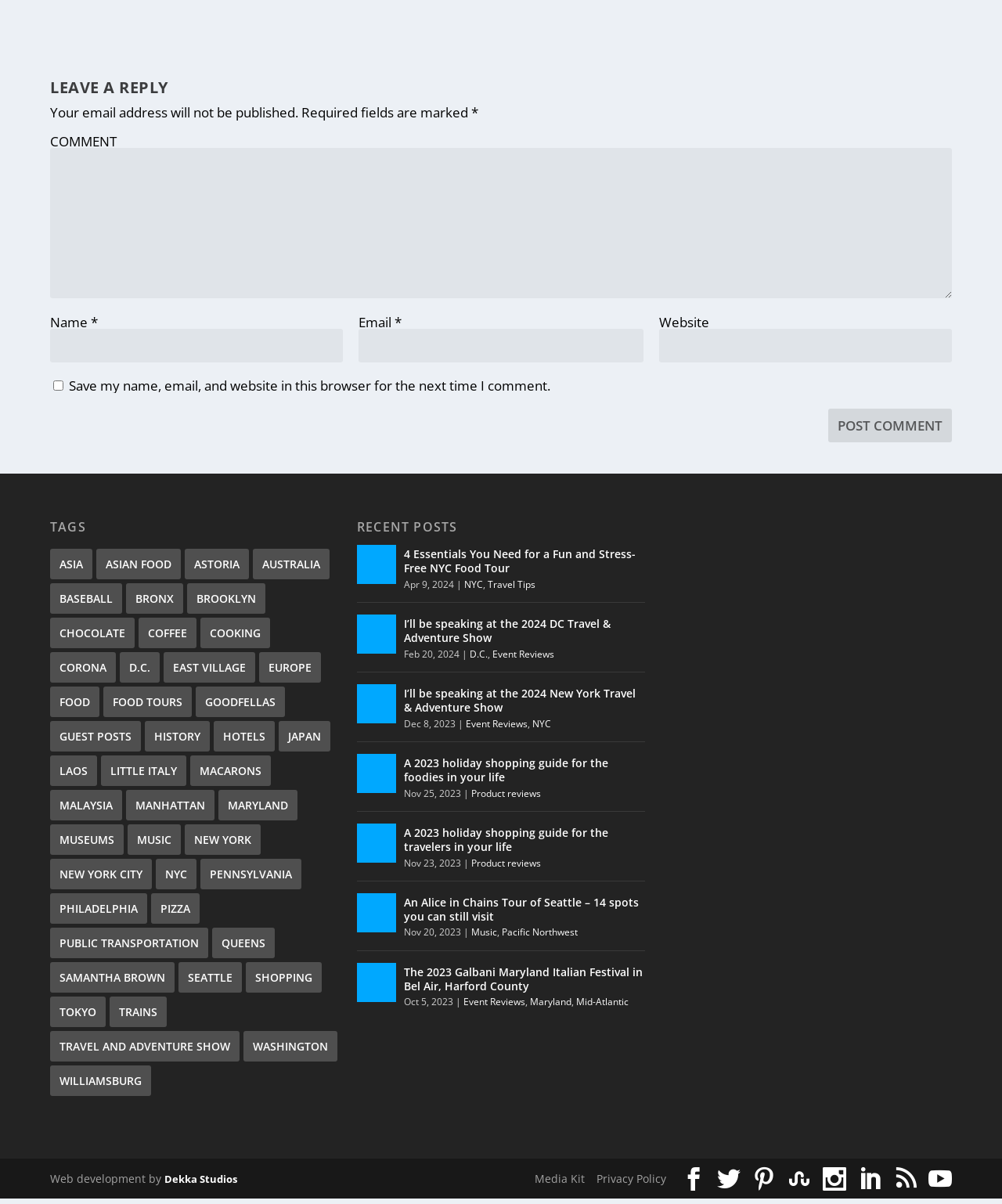Provide your answer to the question using just one word or phrase: What is the bounding box coordinate of the 'POST COMMENT' button?

[0.827, 0.344, 0.95, 0.372]